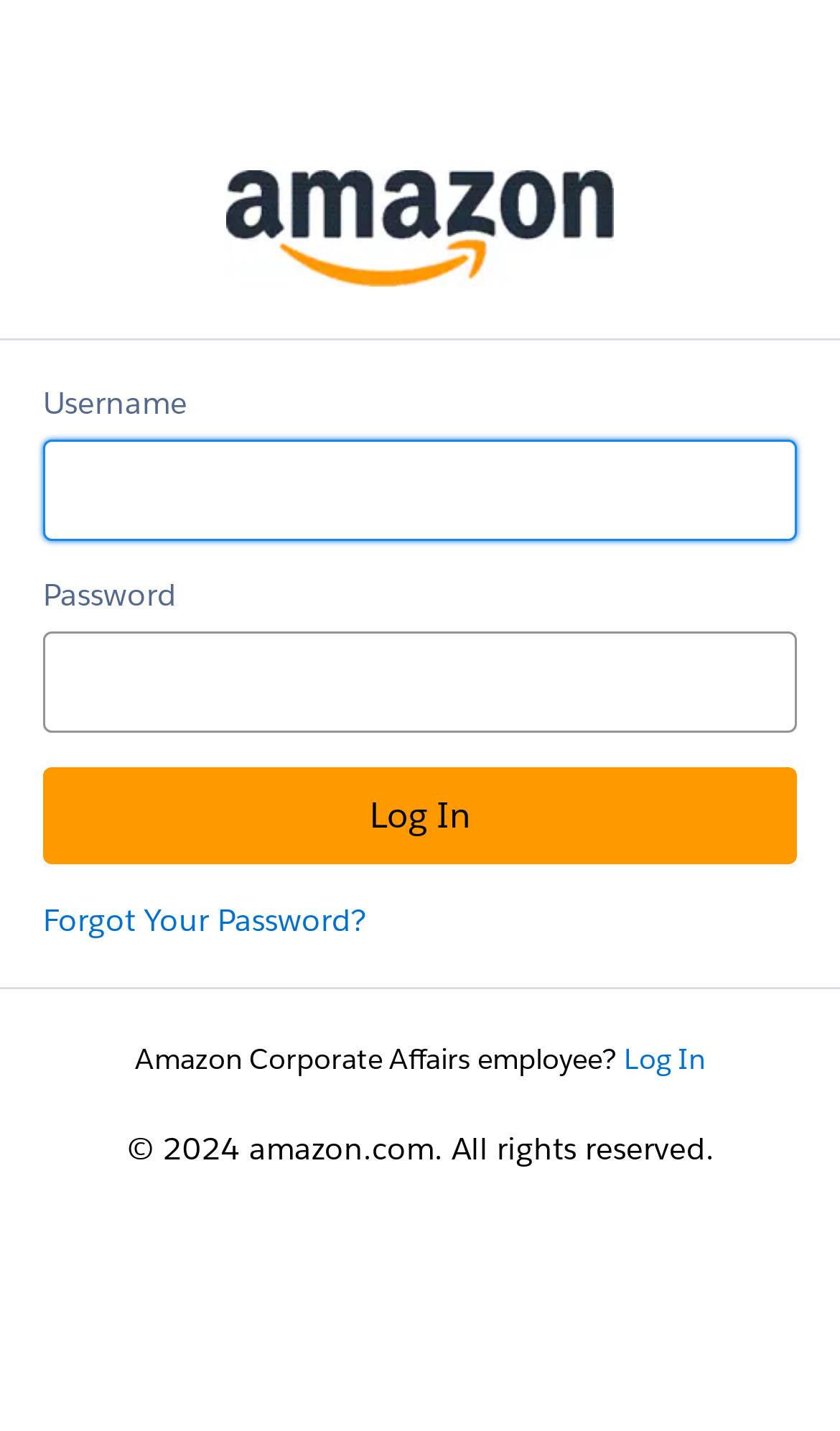Offer a meticulous caption that includes all visible features of the webpage.

The webpage is a login page for Amazon Partner Community customers. At the top, there is a title "Login | Amazon Partner Community". Below the title, there is a section with a username input field, labeled "Username", and a password input field, labeled "Password". The username input field is currently focused. Both input fields are positioned side by side, with the username field on the left and the password field on the right. 

Below the input fields, there is a "Log In" button. To the right of the "Log In" button, there is a "Forgot Your Password?" link. 

In the bottom left corner of the page, there is a message "Amazon Corporate Affairs employee?" with a "Log In" link to the right of it. 

At the very bottom of the page, there is a copyright notice "© 2024 amazon.com. All rights reserved."